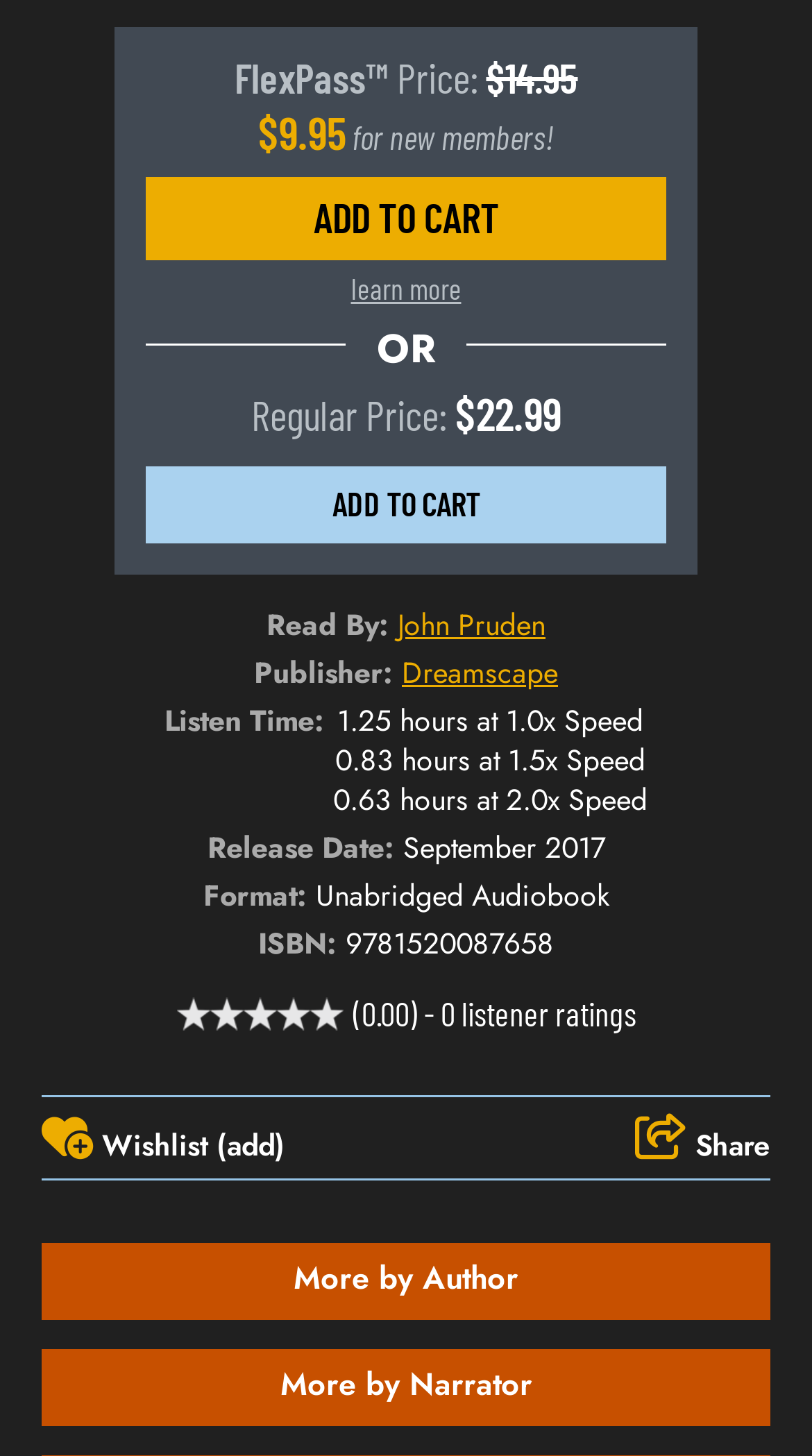What is the regular price of the product?
Make sure to answer the question with a detailed and comprehensive explanation.

The regular price of the product can be found in the middle of the webpage, where it says 'Regular Price:' followed by '$22.99' in a static text element.